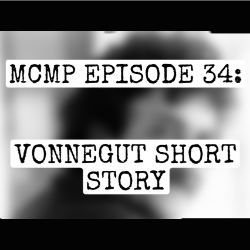What is the likely purpose of the McMillan Conversation Maker series?
Answer with a single word or phrase by referring to the visual content.

Insightful discussions on literature and culture